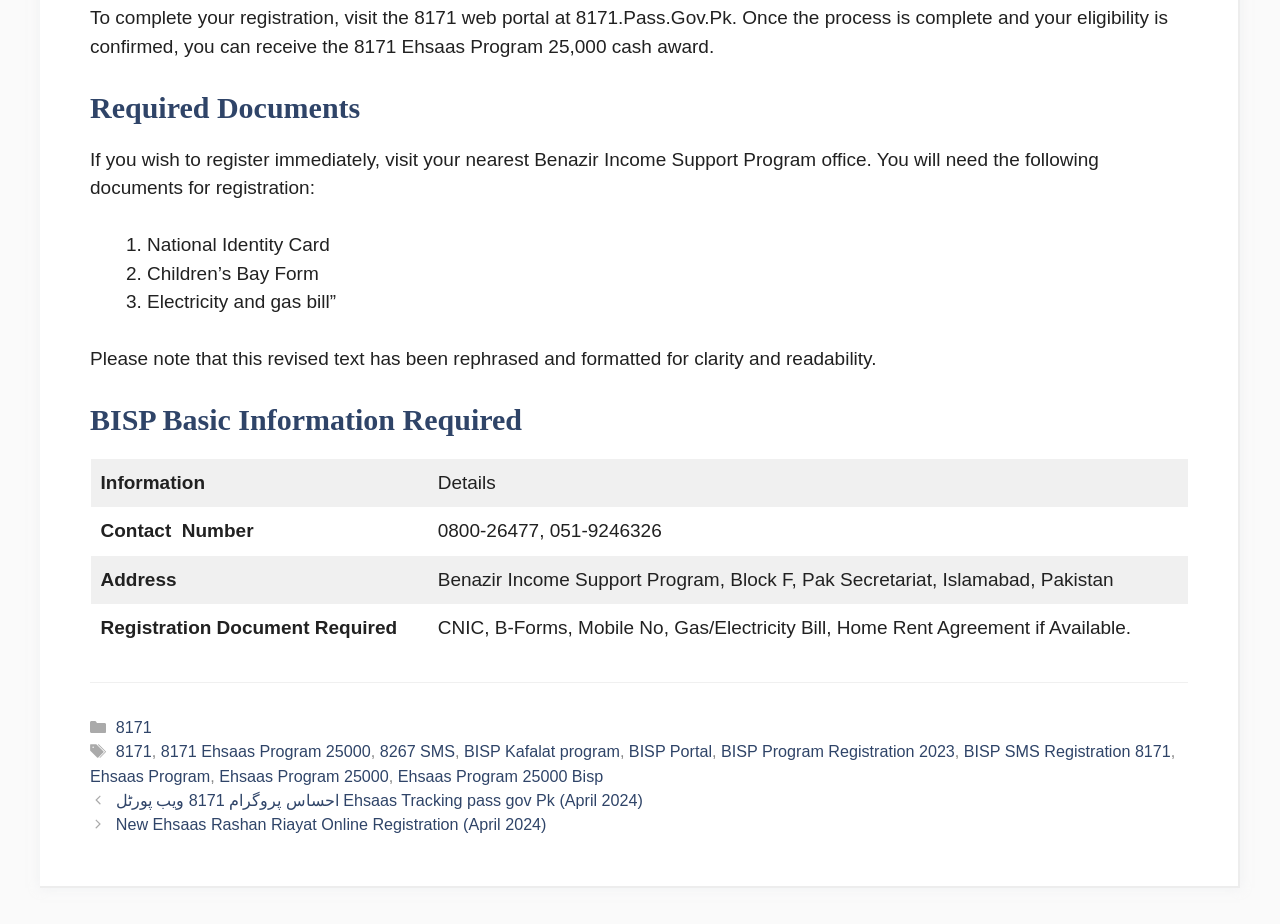Please locate the bounding box coordinates of the region I need to click to follow this instruction: "Click the link to learn more about the 8171 Ehsaas Program 25000".

[0.126, 0.803, 0.29, 0.823]